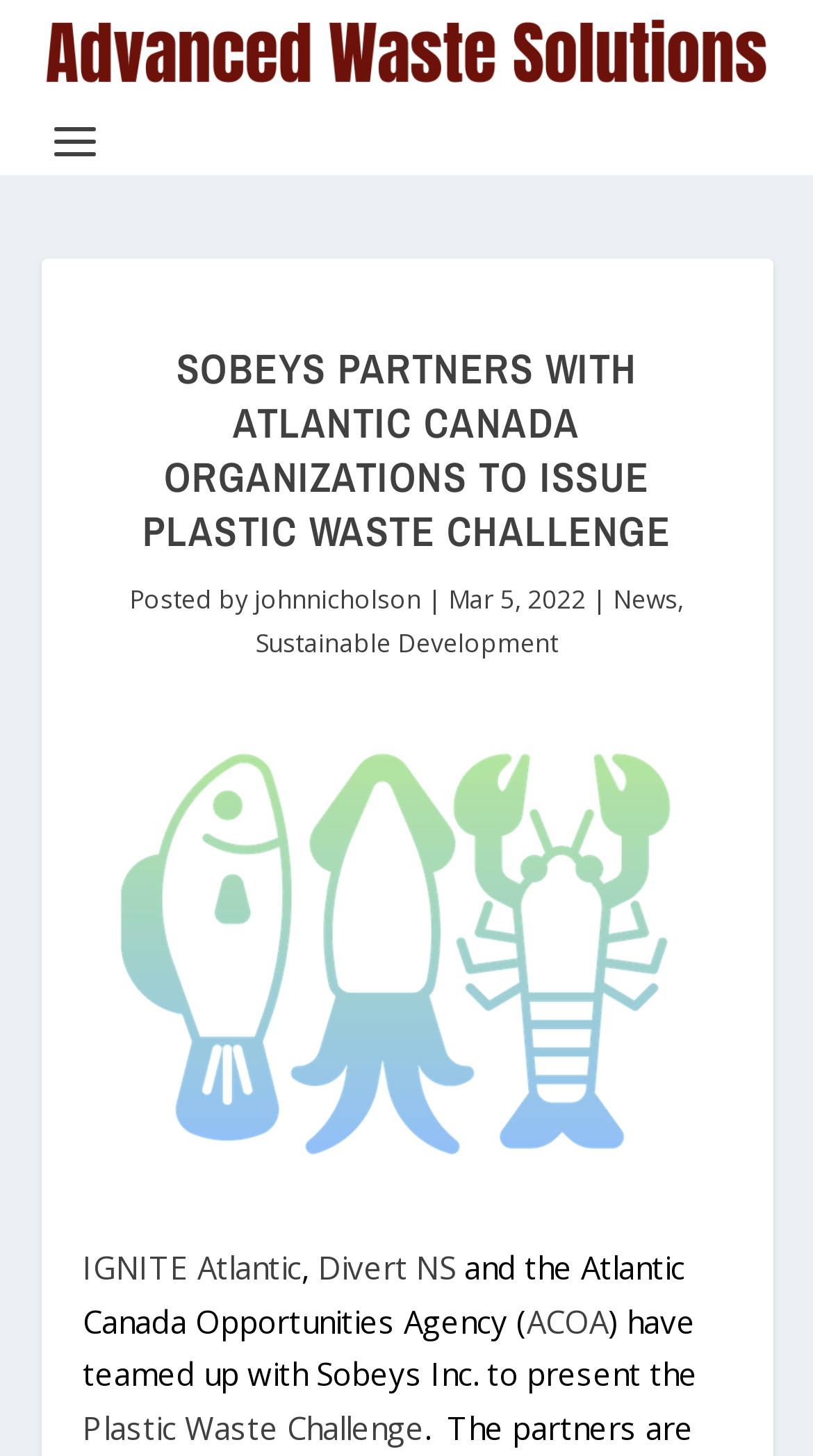Identify the bounding box for the UI element specified in this description: "Sustainable Development". The coordinates must be four float numbers between 0 and 1, formatted as [left, top, right, bottom].

[0.314, 0.429, 0.686, 0.453]